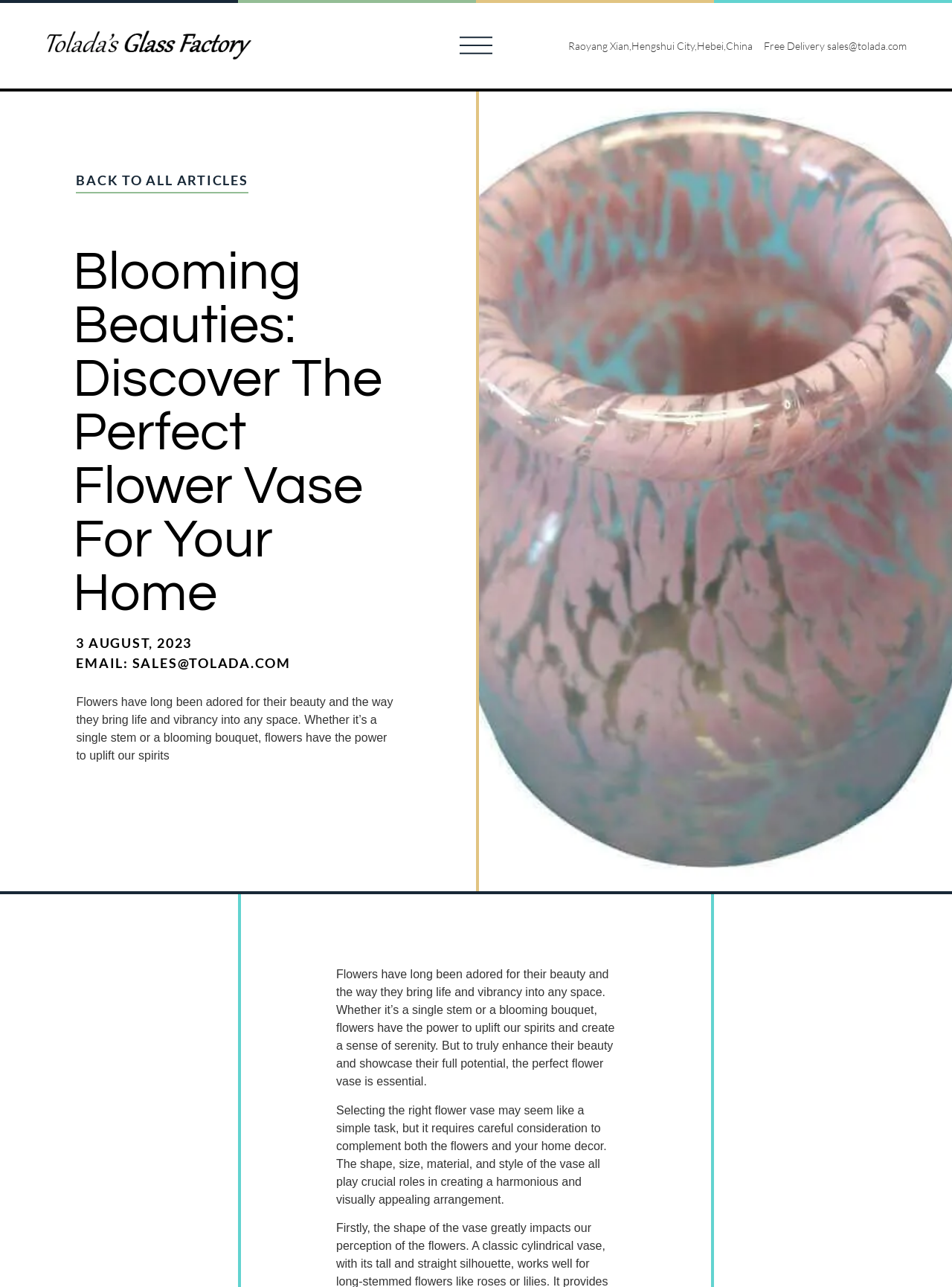Using details from the image, please answer the following question comprehensively:
What factors should be considered when selecting a flower vase?

I found the factors to consider when selecting a flower vase by reading the static text element on the webpage, which mentions that 'the shape, size, material, and style of the vase all play crucial roles in creating a harmonious and visually appealing arrangement'.